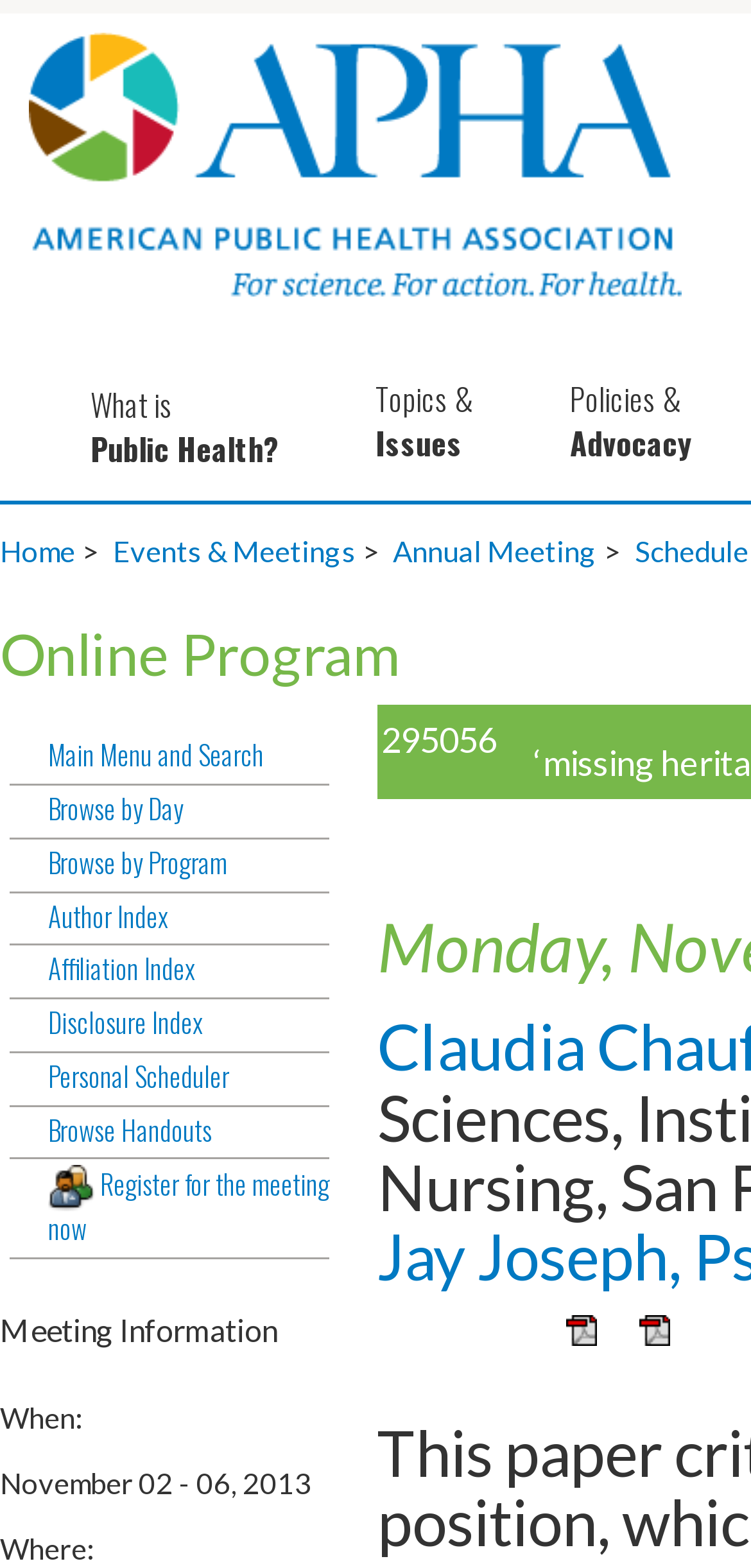Write an exhaustive caption that covers the webpage's main aspects.

The webpage is about the 141st APHA Annual Meeting and Exposition, which took place from November 2 to November 6, 2013. At the top left corner, there is a link to "APHA Home" accompanied by an image with the same description. Below this, there are several links to different topics, including "What is Public Health?", "Topics & Issues", and a breadcrumb navigation menu with links to "Home", "Events & Meetings", and "Annual Meeting".

On the left side of the page, there is a menu with several links, including "Main Menu and Search", "Browse by Day", "Browse by Program", "Author Index", "Affiliation Index", "Disclosure Index", "Personal Scheduler", "Browse Handouts", and "Register for the meeting now". The last link has an accompanying image.

The main content of the page is divided into sections, with a heading "Meeting Information" at the top. Below this, there are three lines of text: "When: November 02 - 06, 2013" and "Where:", although the location is not specified.